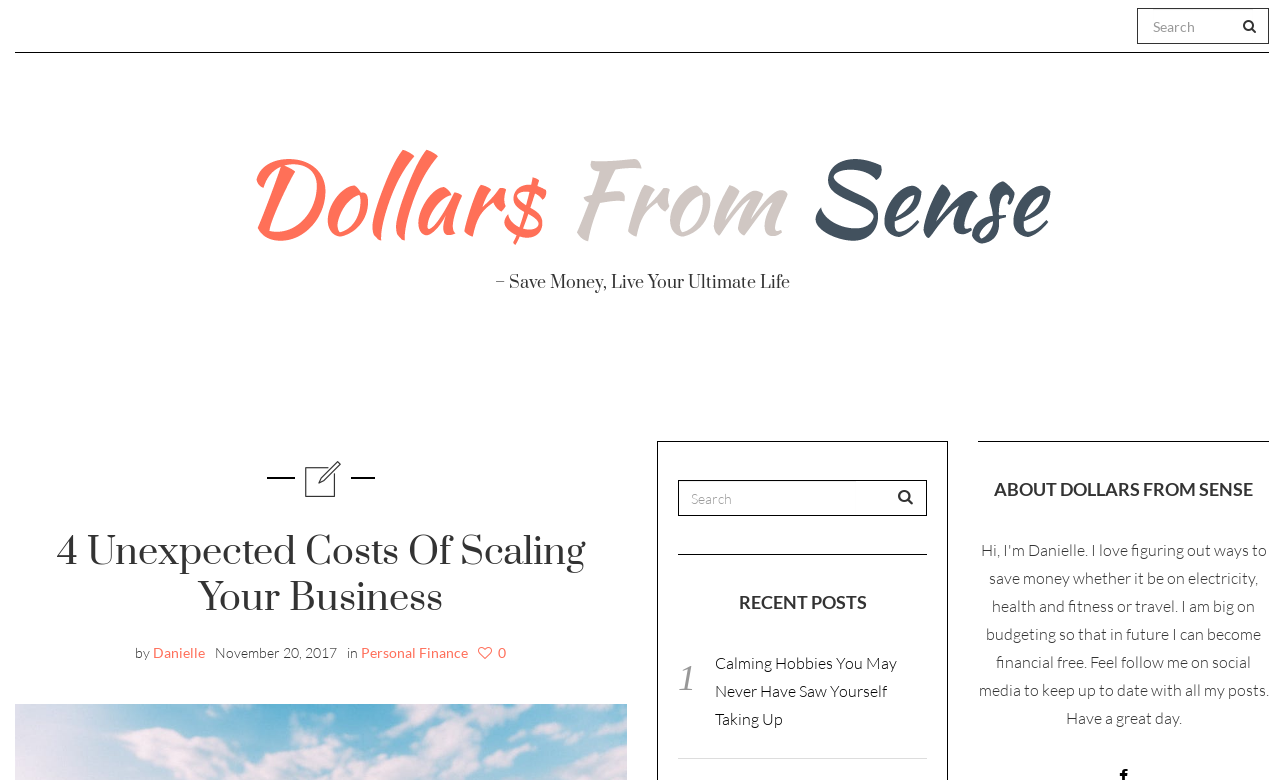What is the name of the website?
Give a detailed response to the question by analyzing the screenshot.

The name of the website can be found in the heading element with the text 'Dollars From Sense' and also in the image element with the same text, which is likely the logo of the website.